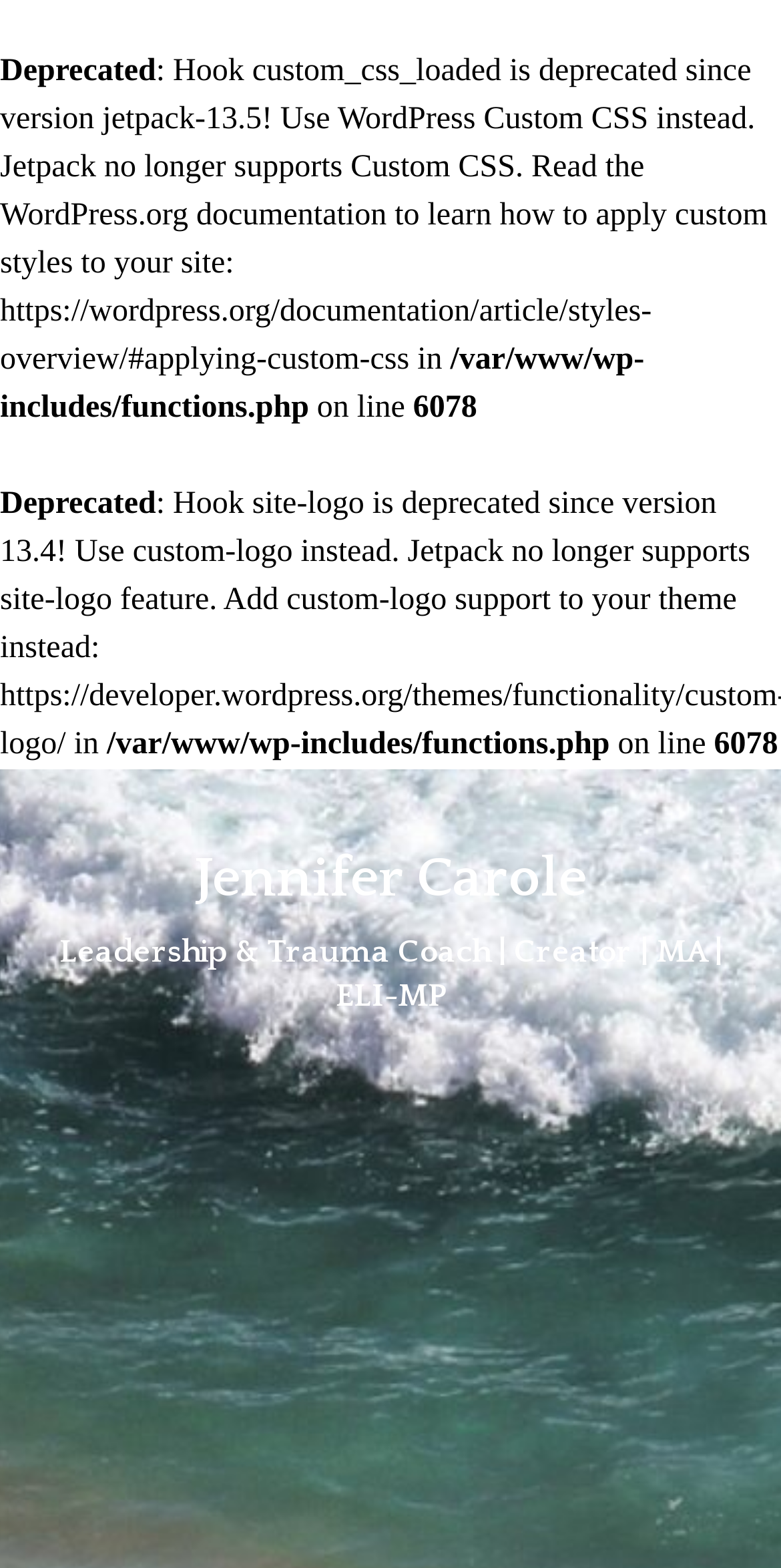What is the warning message about?
Please respond to the question with a detailed and thorough explanation.

The warning message is about the deprecation of the custom_css_loaded hook, which is mentioned in the static text elements. The message suggests that this hook is no longer supported and recommends using WordPress Custom CSS instead.